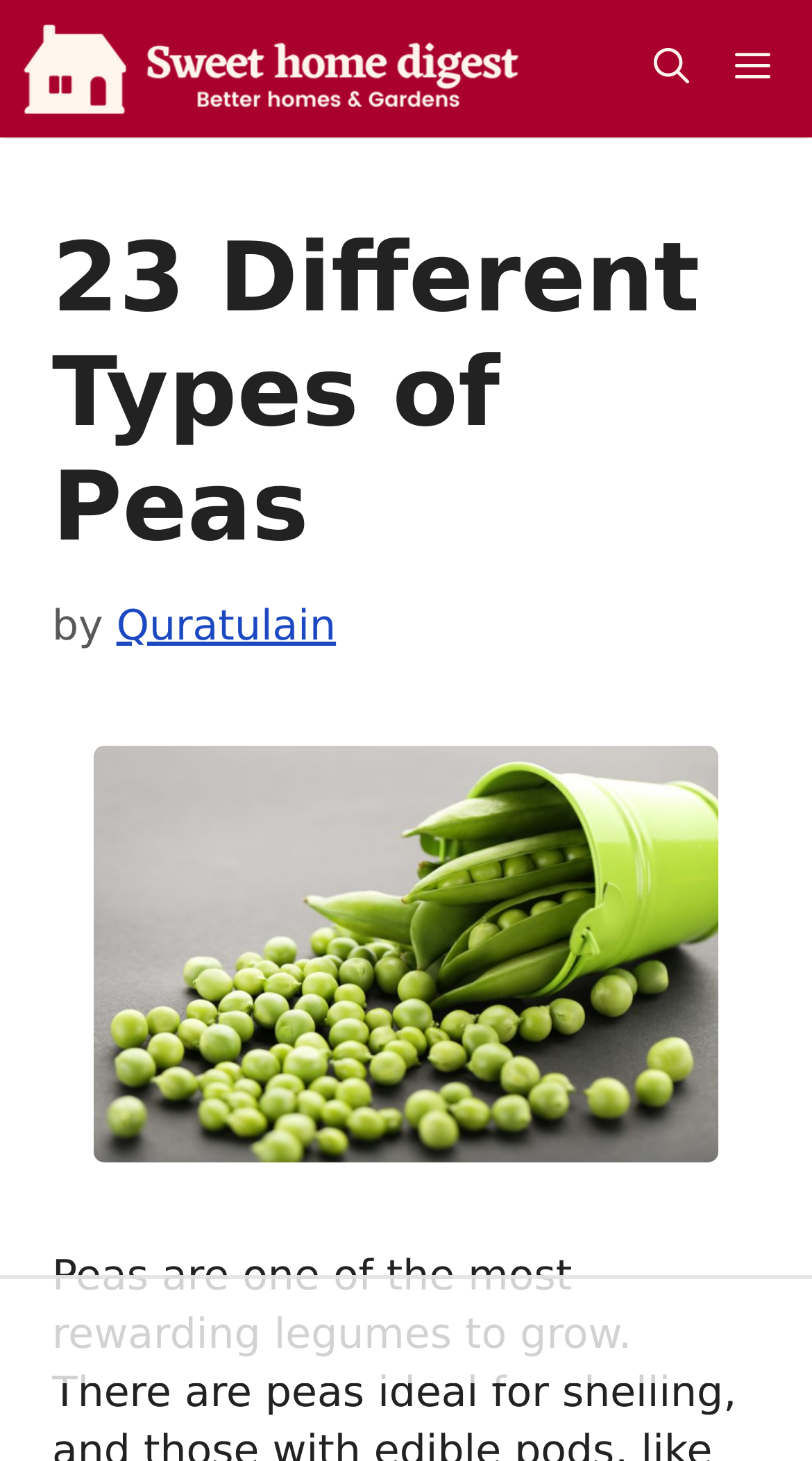Determine the bounding box coordinates of the UI element that matches the following description: "aria-label="Open Search Bar"". The coordinates should be four float numbers between 0 and 1 in the format [left, top, right, bottom].

[0.777, 0.0, 0.877, 0.094]